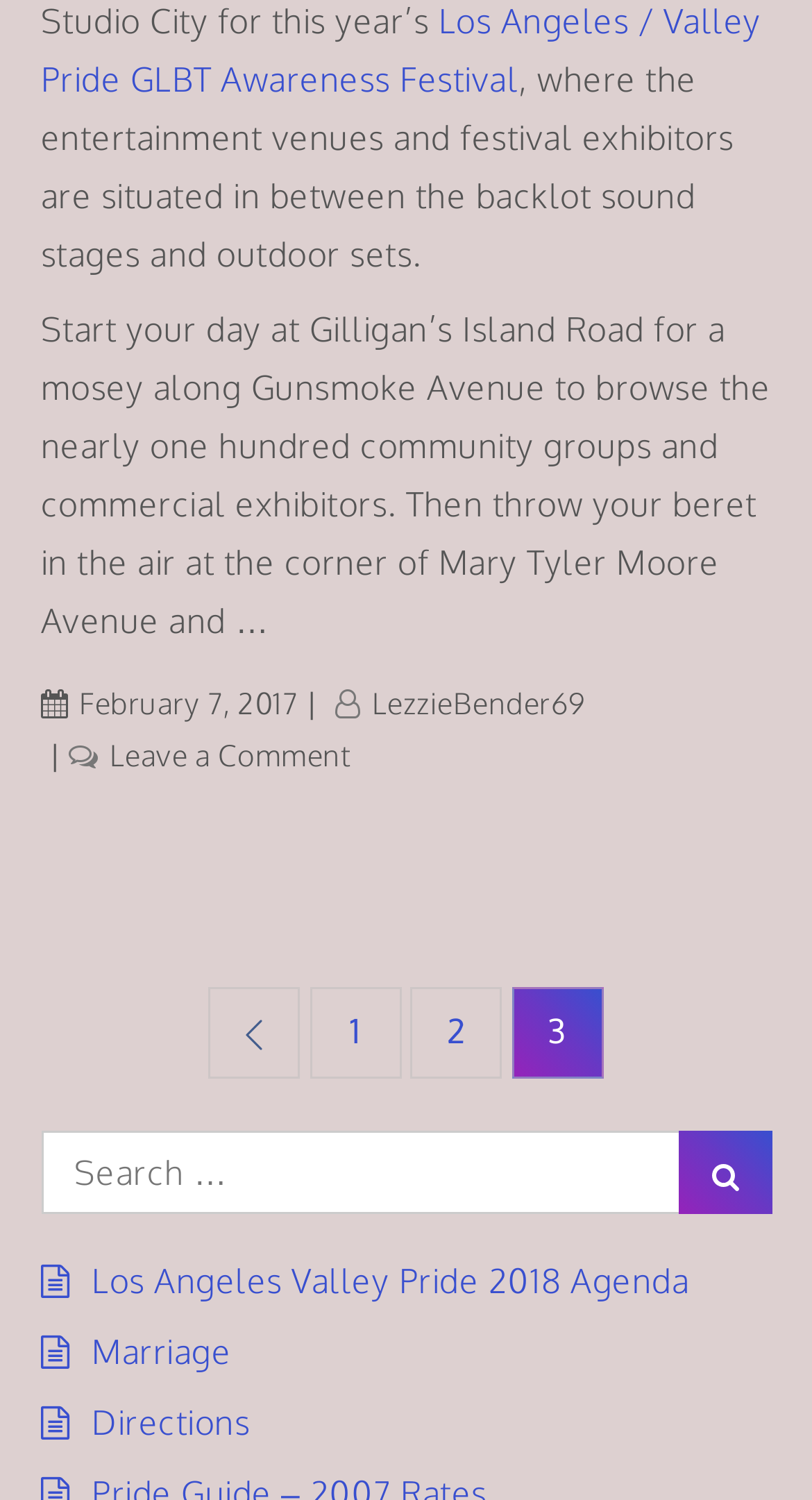Predict the bounding box coordinates of the area that should be clicked to accomplish the following instruction: "Leave a comment on Save the Date!". The bounding box coordinates should consist of four float numbers between 0 and 1, i.e., [left, top, right, bottom].

[0.085, 0.492, 0.433, 0.515]